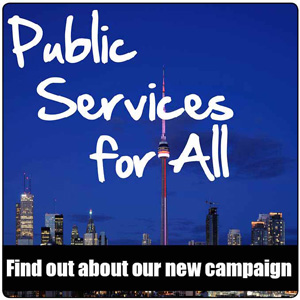What is the message emphasized by the bold white text?
Answer the question with just one word or phrase using the image.

Inclusivity and accessibility